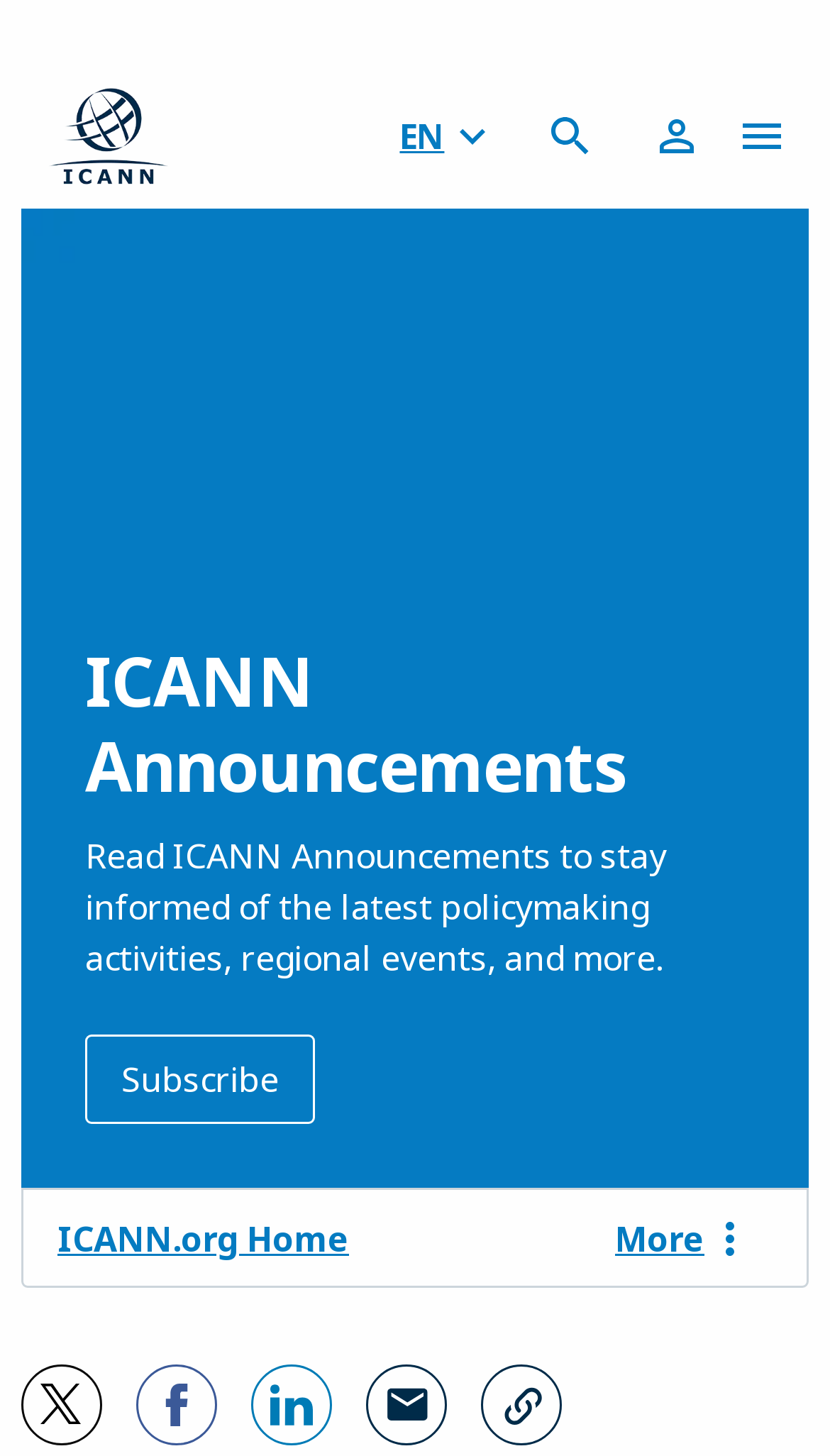What is the name of the organization behind the webpage?
Identify the answer in the screenshot and reply with a single word or phrase.

Internet Corporation for Assigned Names and Numbers